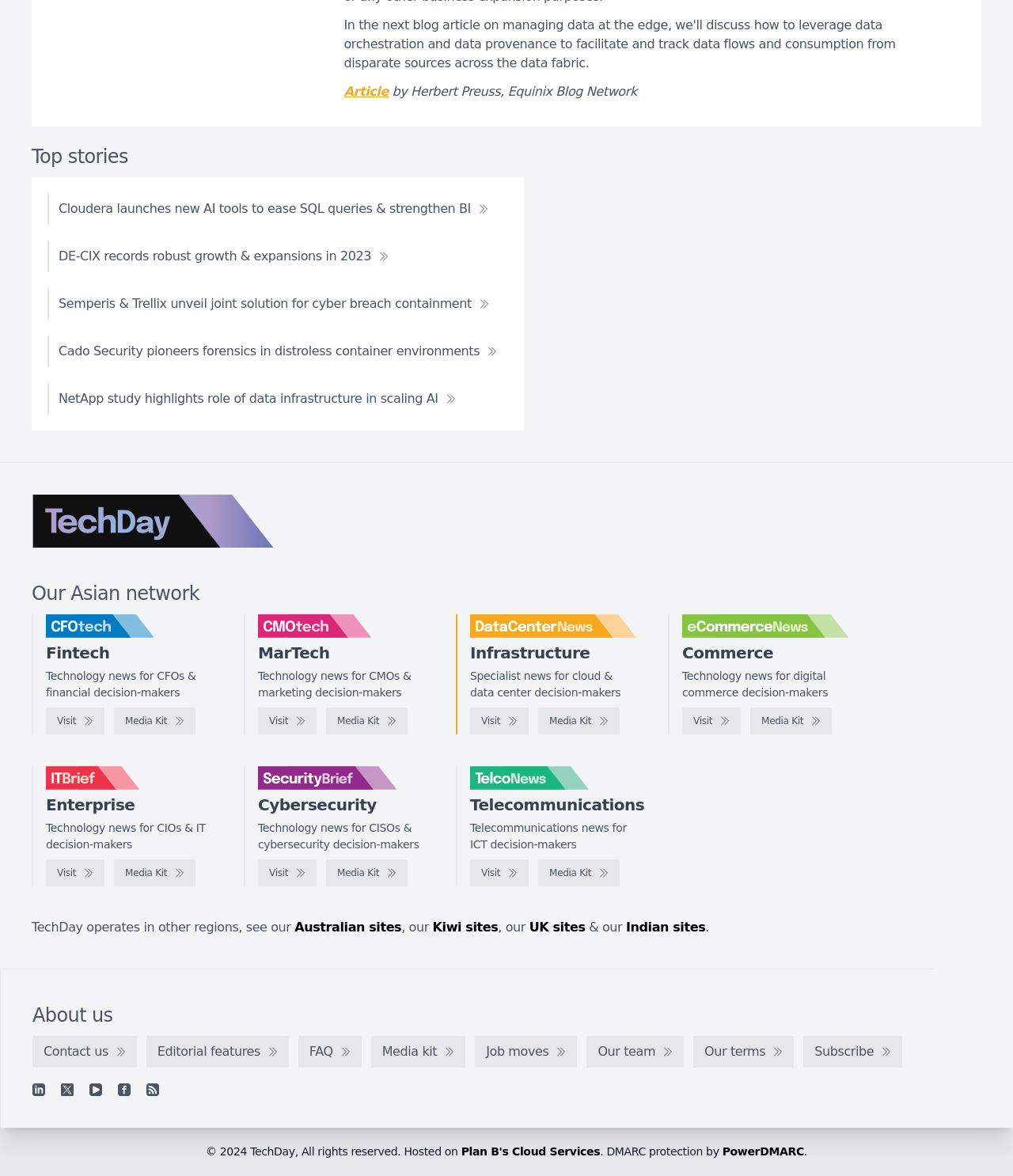Identify the bounding box coordinates of the region I need to click to complete this instruction: "Check out the 'Australian sites'".

[0.291, 0.782, 0.396, 0.795]